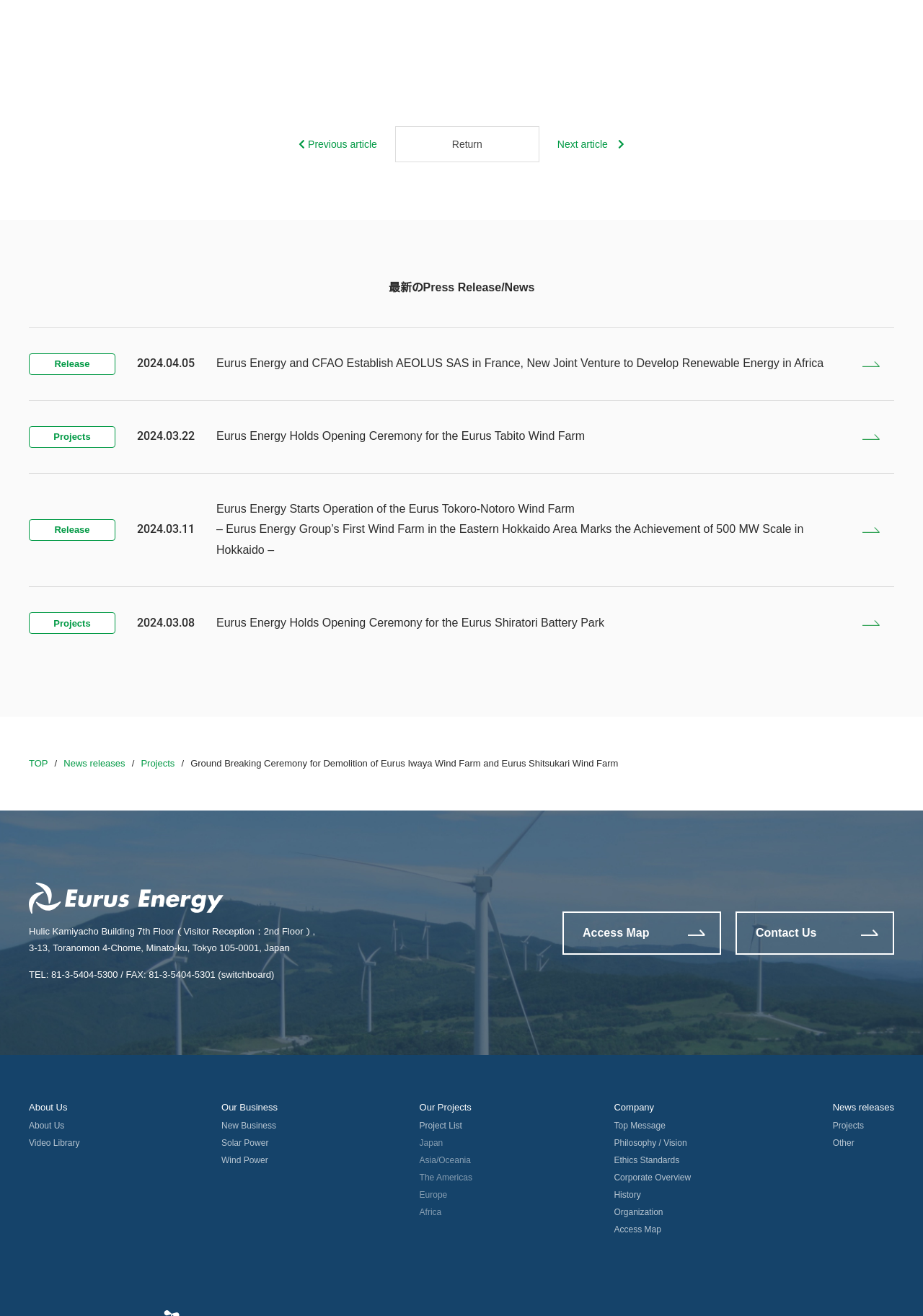Answer the question using only a single word or phrase: 
What is the phone number of the company?

81-3-5404-5300